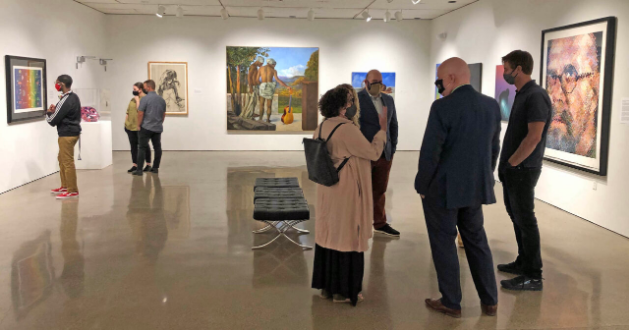Provide a thorough description of the image presented.

The image showcases an art gallery interior featuring several individuals engaged in conversation and observing artworks. Displayed on the walls are a variety of colorful paintings, each presenting different styles and themes. In the foreground, a diverse group of attendees, some wearing masks, are gathered together, sharing thoughts as they view the artworks. In the background, other guests can be seen studying pieces of art. The polished flooring reflects the gallery lights, enhancing the contemporary atmosphere of the exhibition space. This installation image is part of the Pescovitz Collection at the Oakland University Art Gallery, emphasizing the artistic community's appreciation for creativity and connection through visual art.